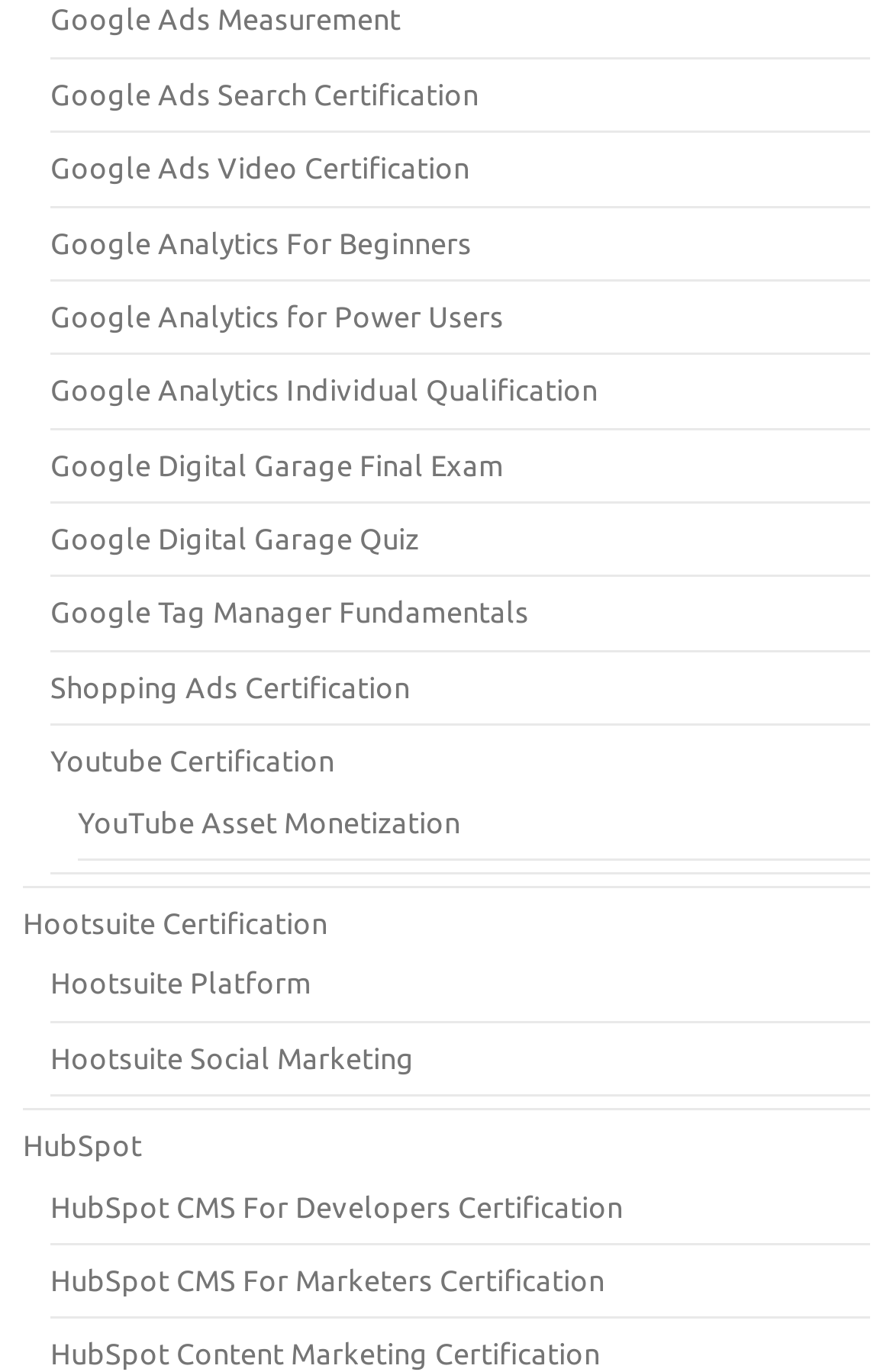Please answer the following question as detailed as possible based on the image: 
How many links are there in total?

By carefully counting the links on the webpage, I found a total of 17 links, including Google certifications, Hootsuite links, HubSpot links, and YouTube certifications.